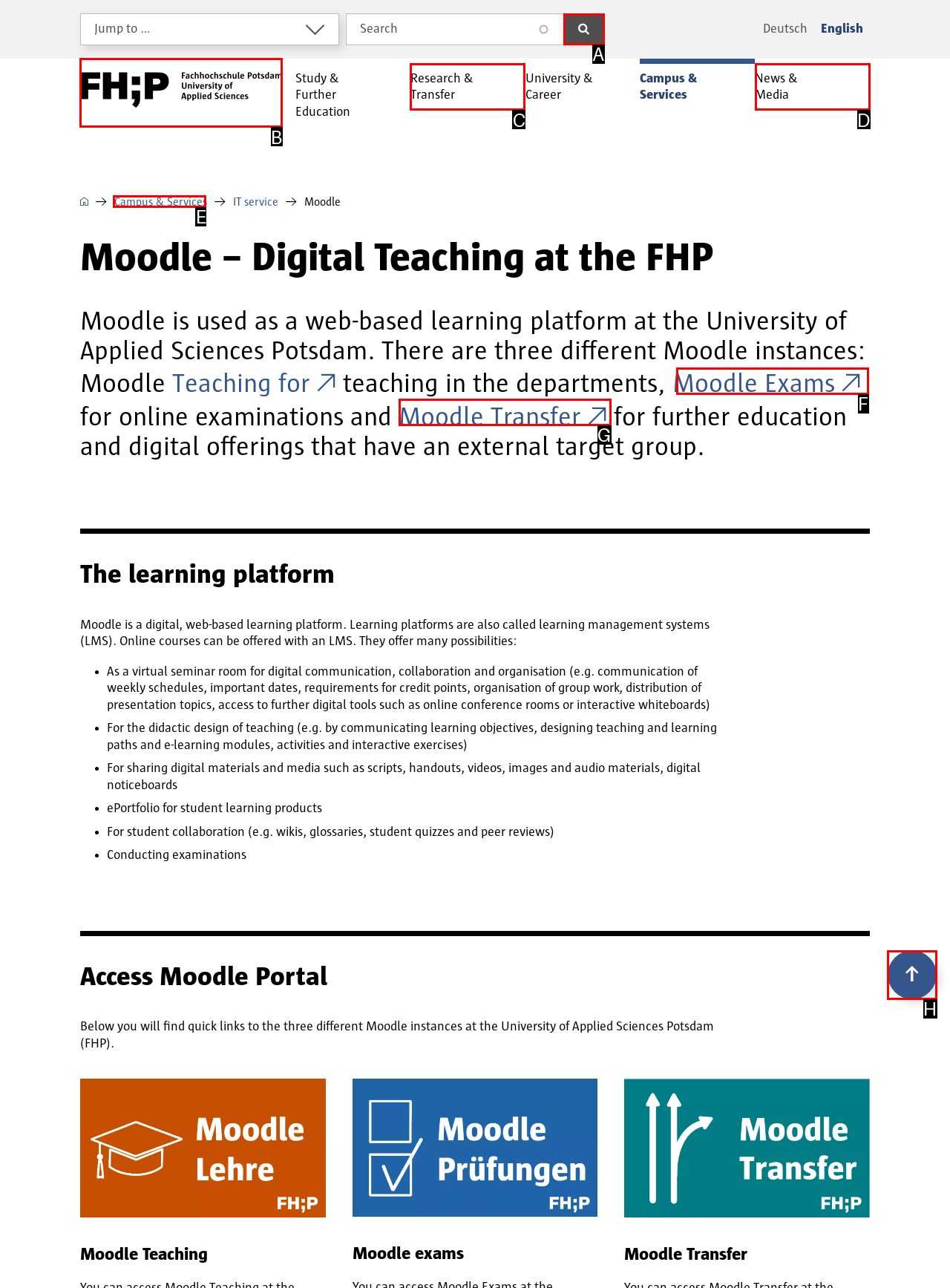Determine the letter of the UI element that will complete the task: contact us today
Reply with the corresponding letter.

None